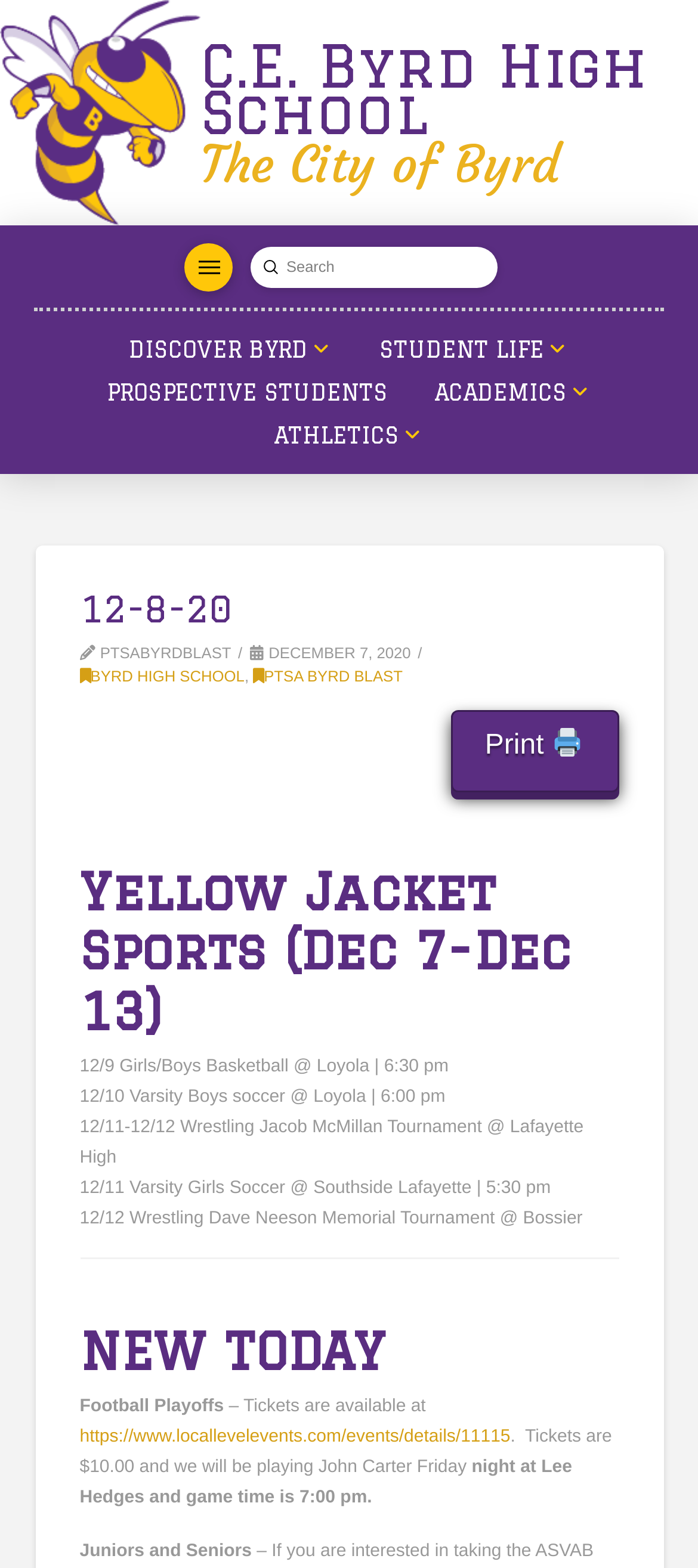Provide the text content of the webpage's main heading.

C.E. Byrd High School